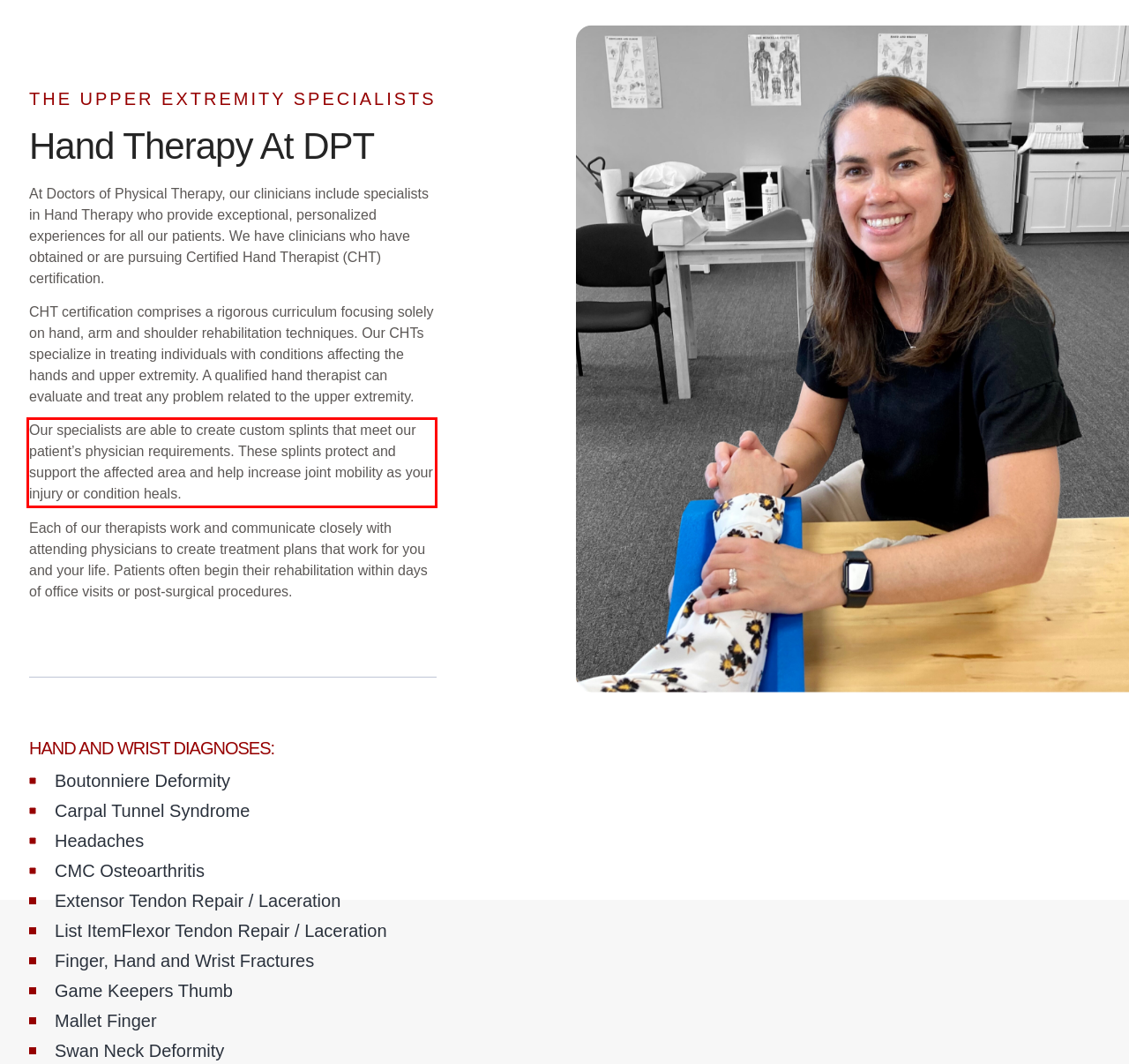Using the webpage screenshot, recognize and capture the text within the red bounding box.

Our specialists are able to create custom splints that meet our patient’s physician requirements. These splints protect and support the affected area and help increase joint mobility as your injury or condition heals.